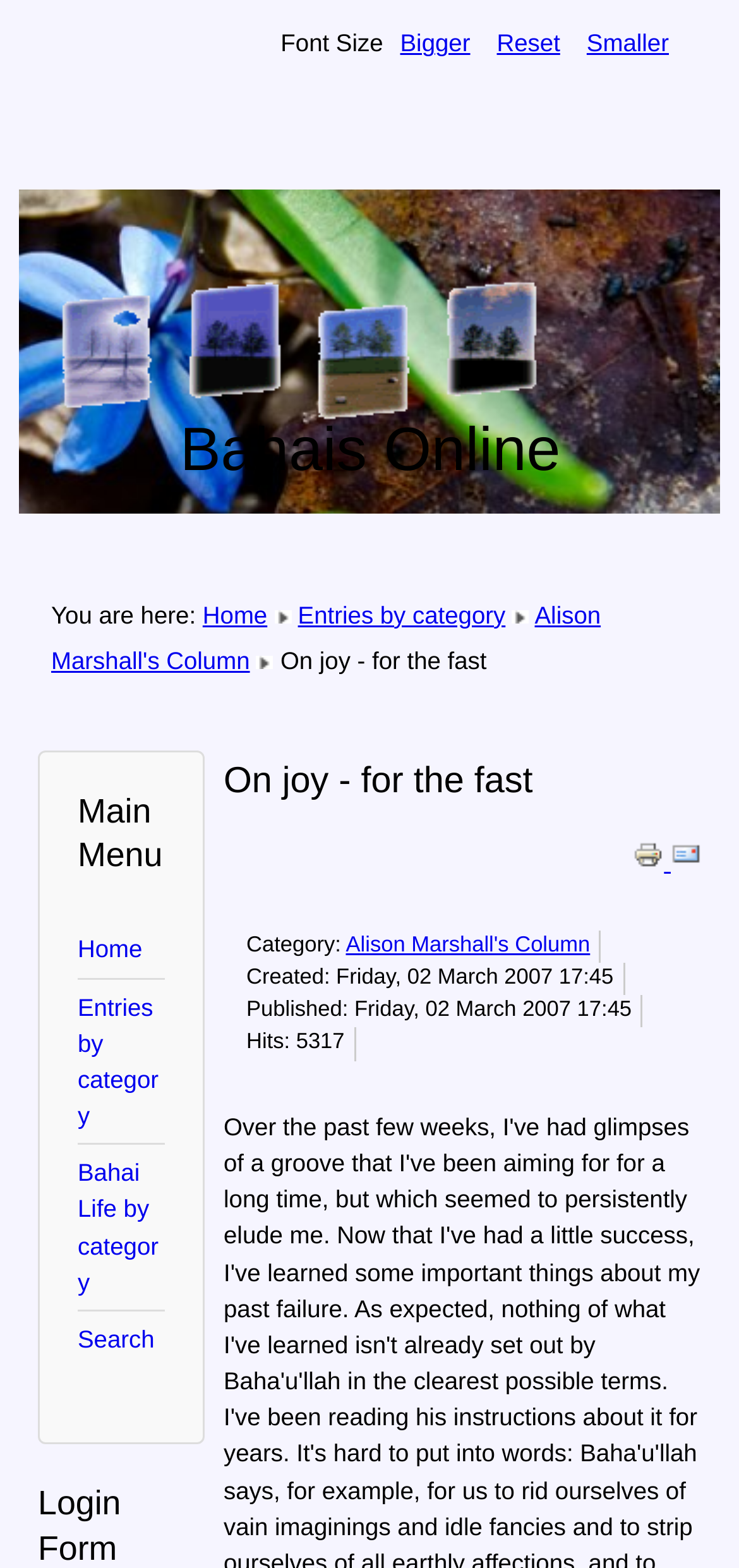Determine the bounding box for the described UI element: "Bahai Life by category".

[0.105, 0.73, 0.222, 0.836]